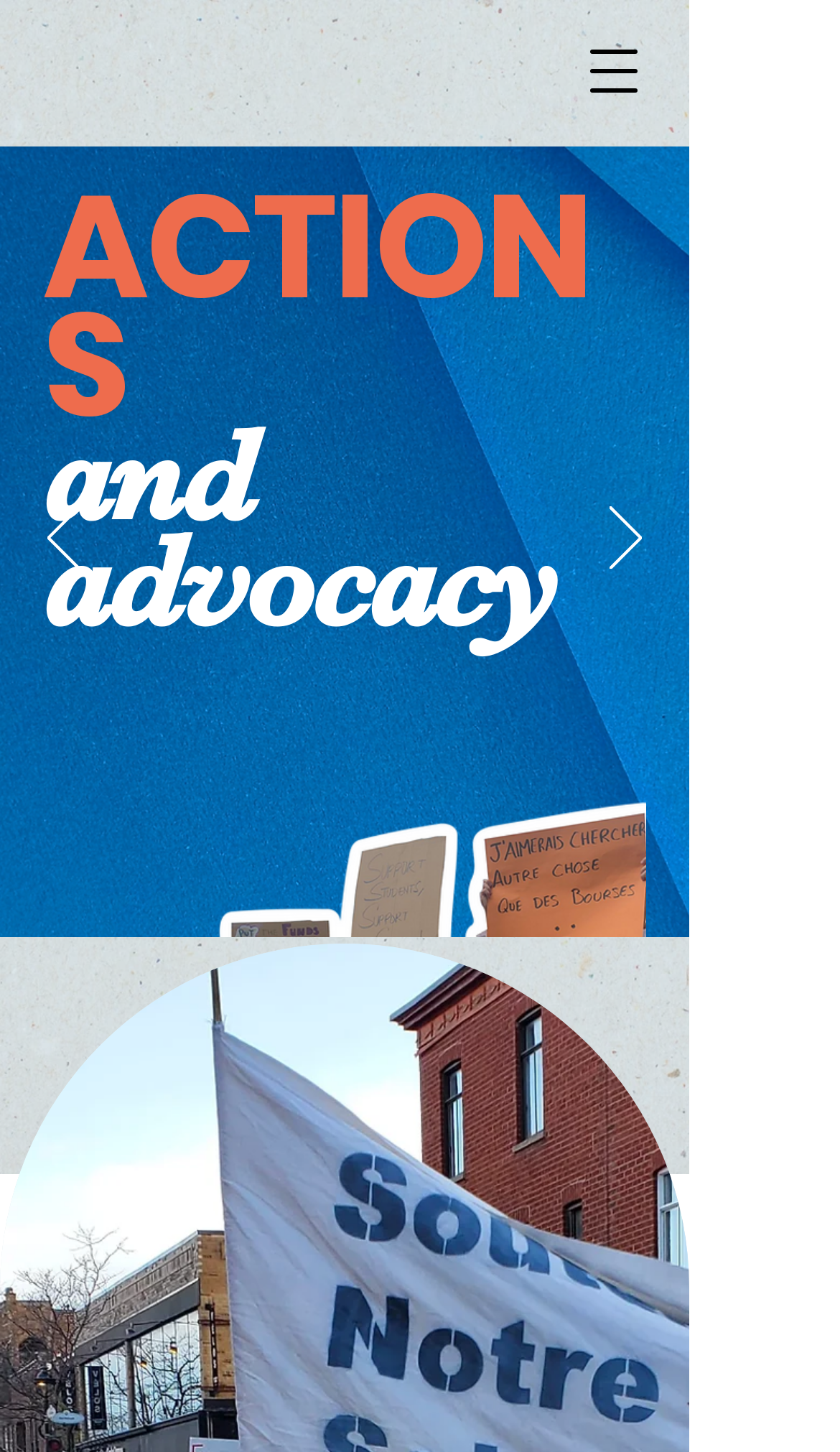Please provide a comprehensive response to the question below by analyzing the image: 
What is the purpose of the Open navigation menu button?

The button labeled 'Open navigation menu' has a popup dialog associated with it, indicating that it is used to open a navigation menu when clicked.